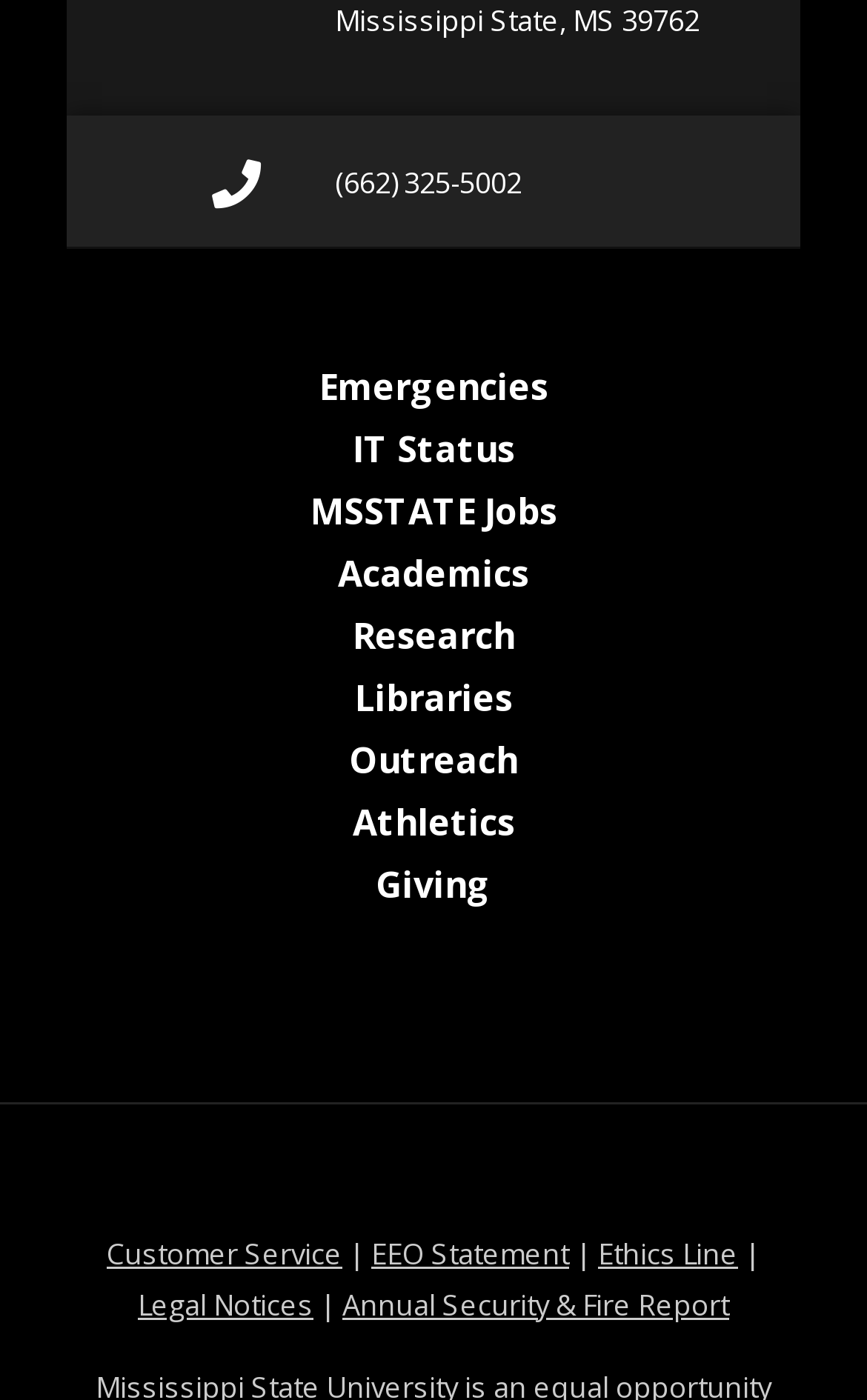Extract the bounding box coordinates of the UI element described: "Legal Notices at MSState". Provide the coordinates in the format [left, top, right, bottom] with values ranging from 0 to 1.

[0.159, 0.917, 0.362, 0.945]